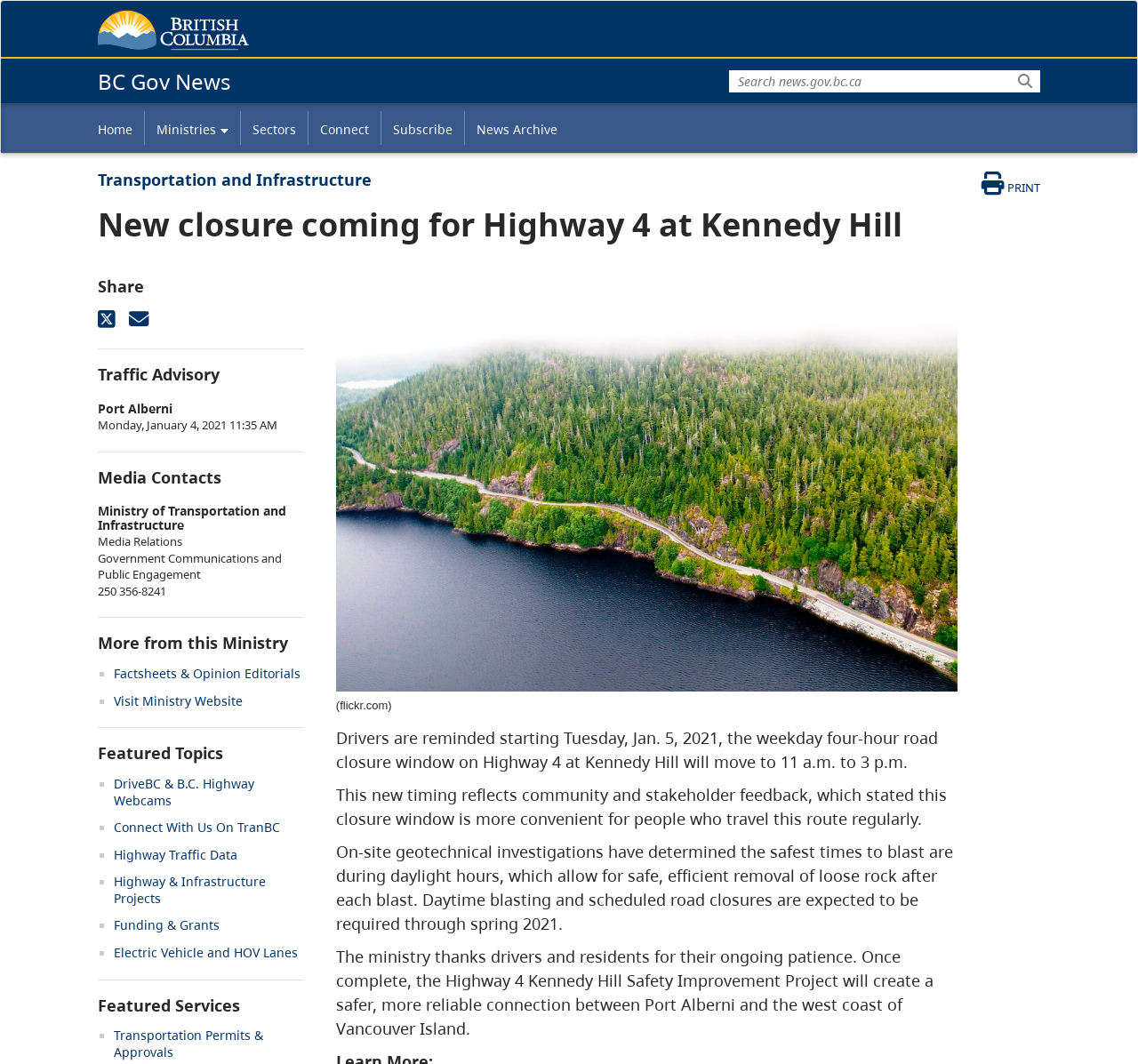Identify the bounding box for the element characterized by the following description: "Transportation Permits & Approvals".

[0.1, 0.965, 0.231, 0.997]